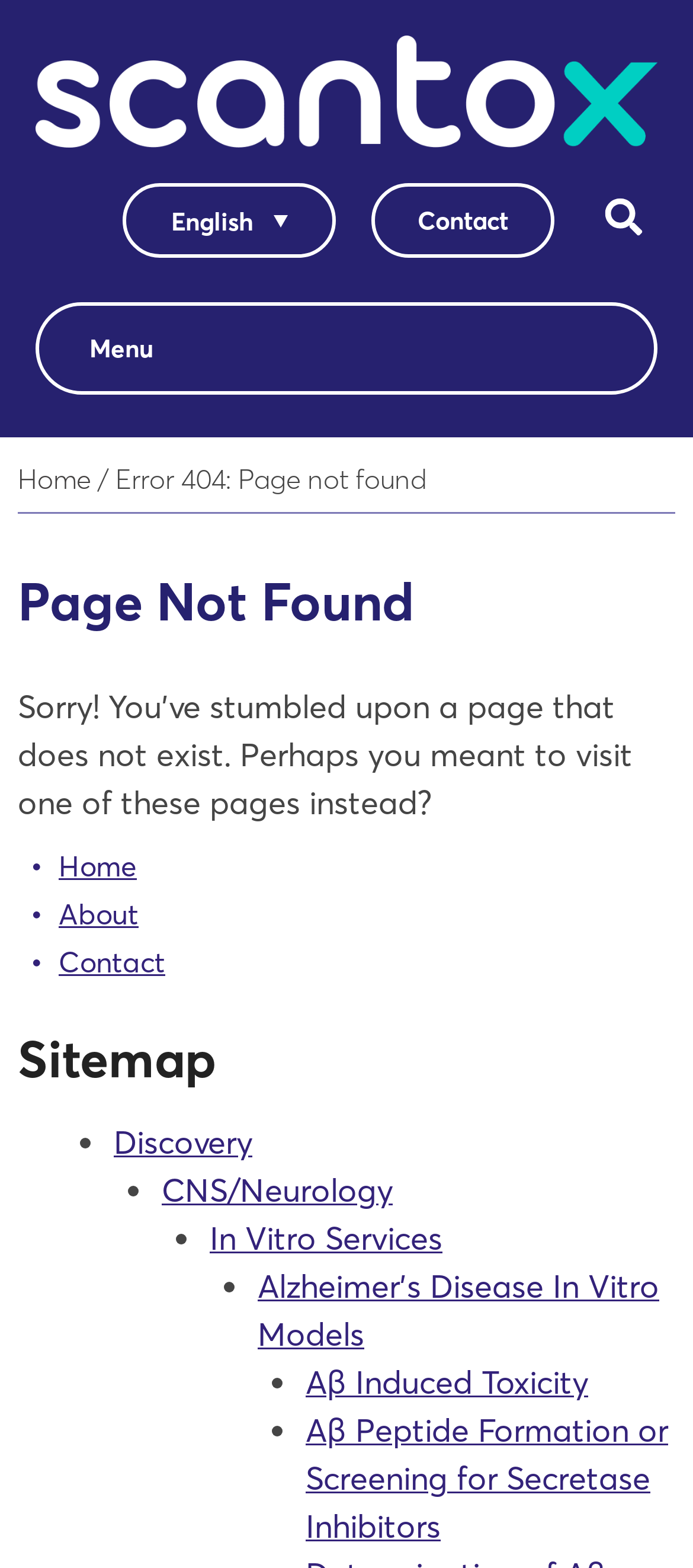What is the name of the logo in the top left corner?
Using the image, provide a detailed and thorough answer to the question.

I found an image with the description 'logo-white' in the top left corner of the webpage, which suggests that it is the logo of the website.